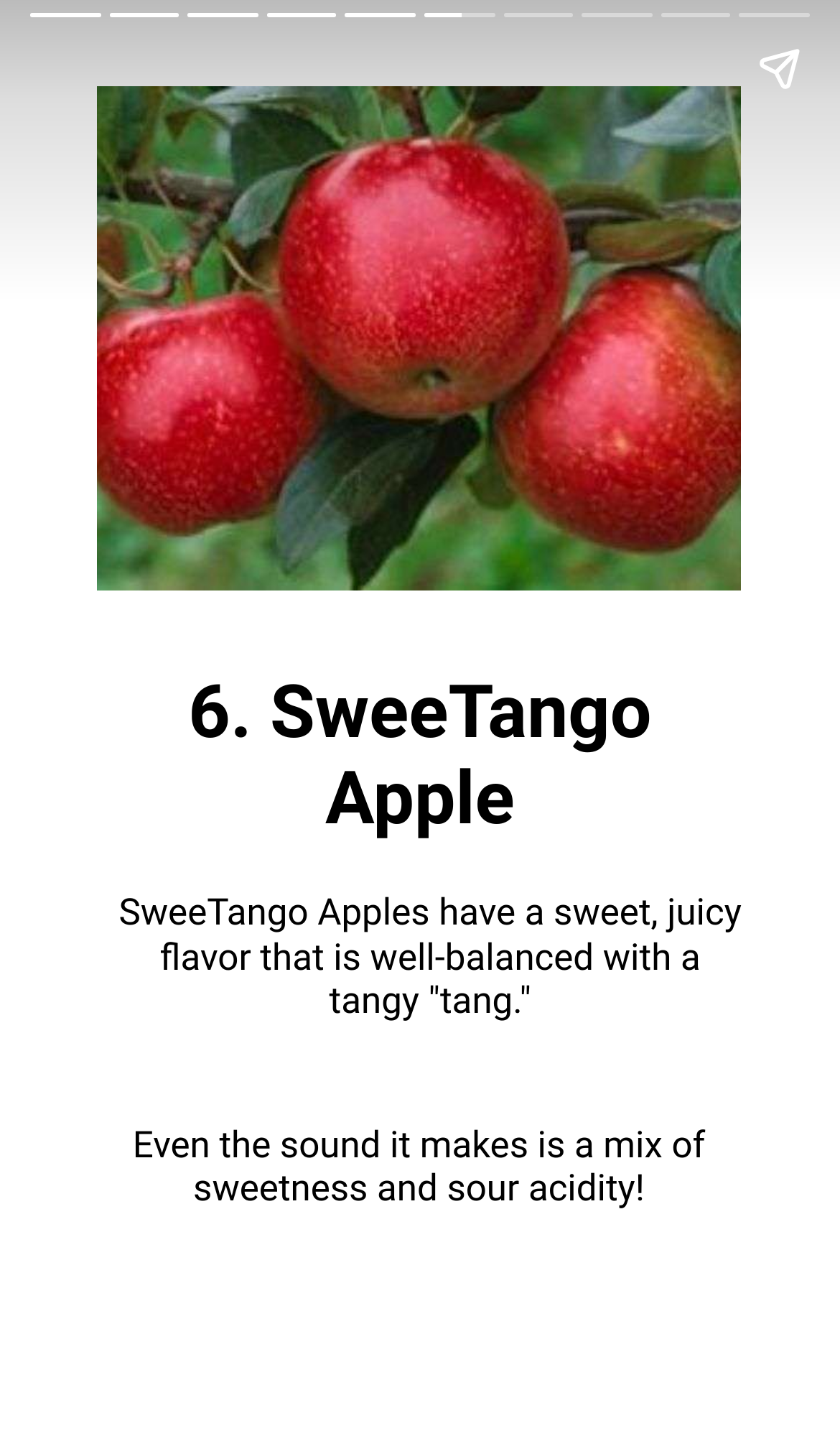Answer the question below in one word or phrase:
What is the function of the 'Share story' button?

Sharing content